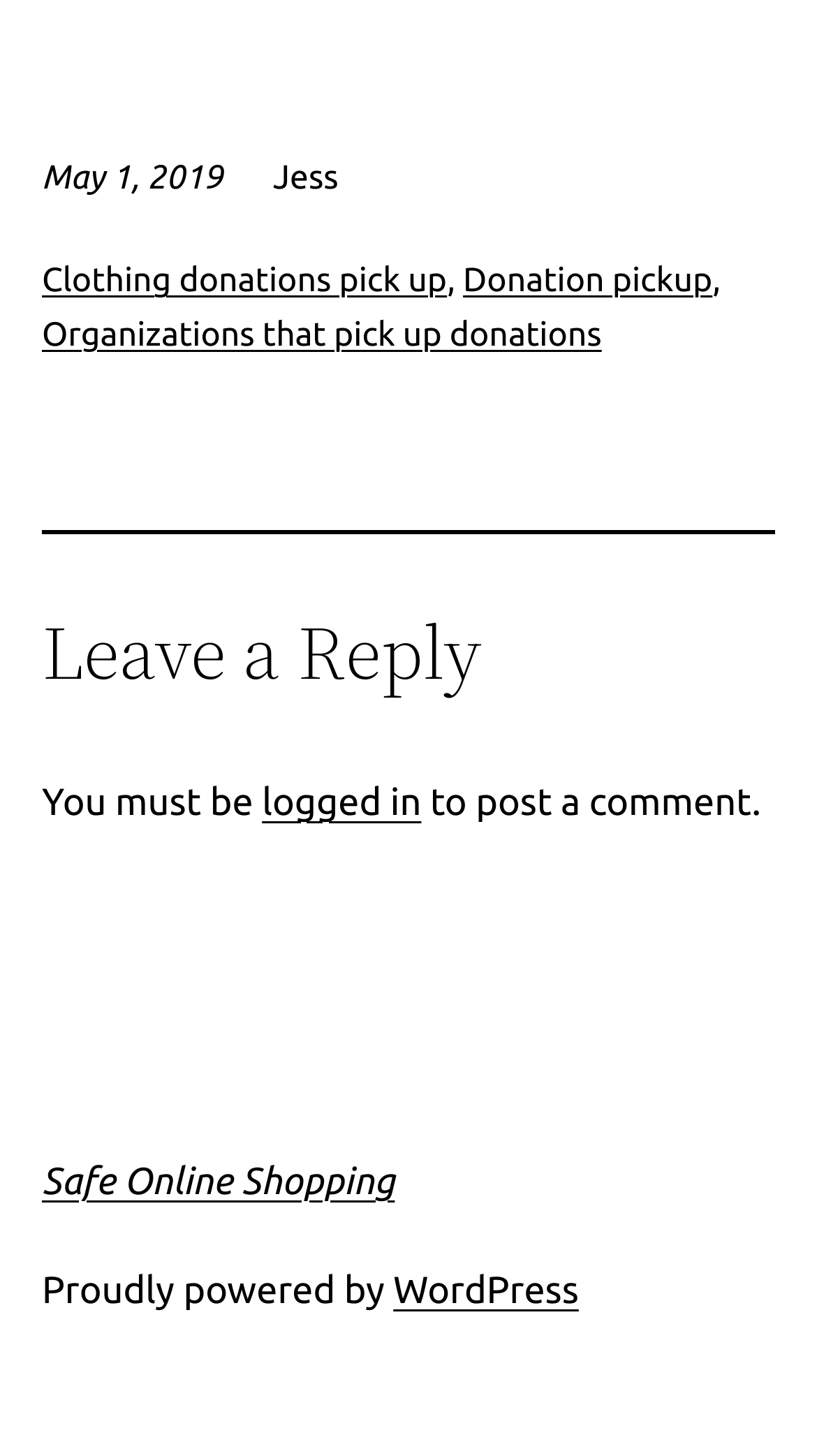What is the date mentioned on the webpage?
Using the image, provide a concise answer in one word or a short phrase.

May 1, 2019